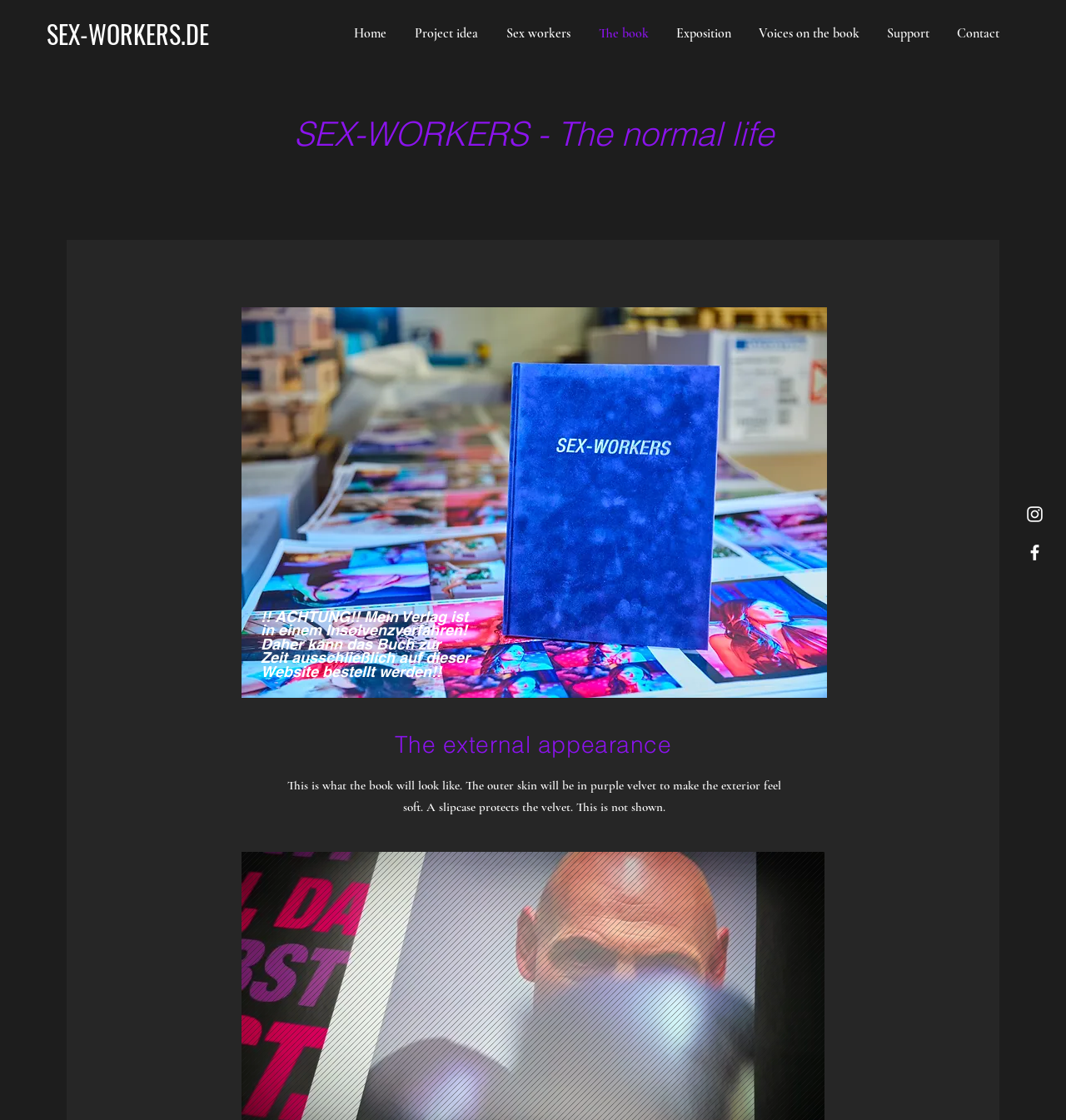What is the color of the book's outer skin?
Use the information from the image to give a detailed answer to the question.

Based on the webpage, the outer skin of the book will be in purple velvet to make the exterior feel soft, as described in the text 'This is what the book will look like. The outer skin will be in purple velvet to make the exterior feel soft.'